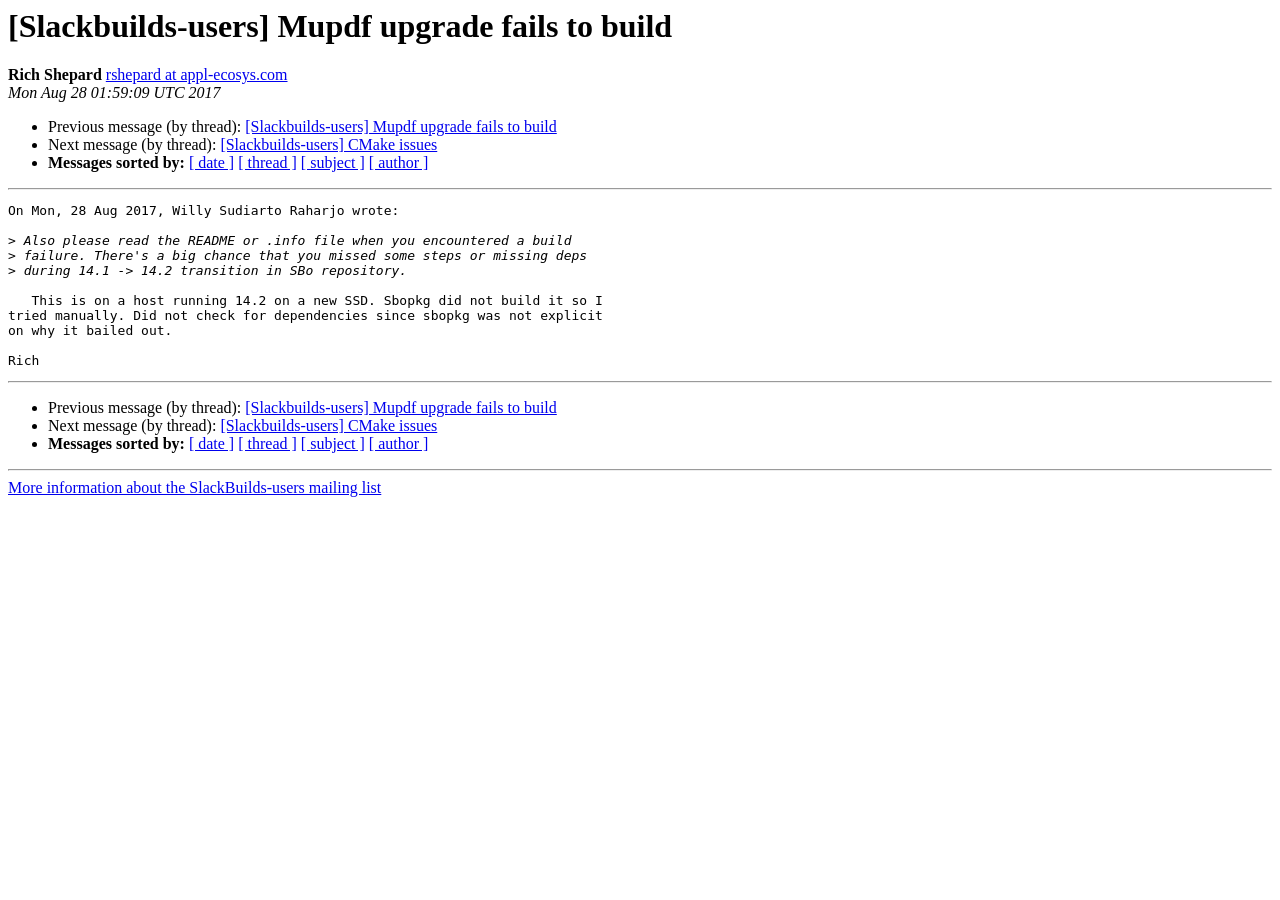Please find the bounding box coordinates of the element that needs to be clicked to perform the following instruction: "Sort messages by date". The bounding box coordinates should be four float numbers between 0 and 1, represented as [left, top, right, bottom].

[0.148, 0.172, 0.183, 0.19]